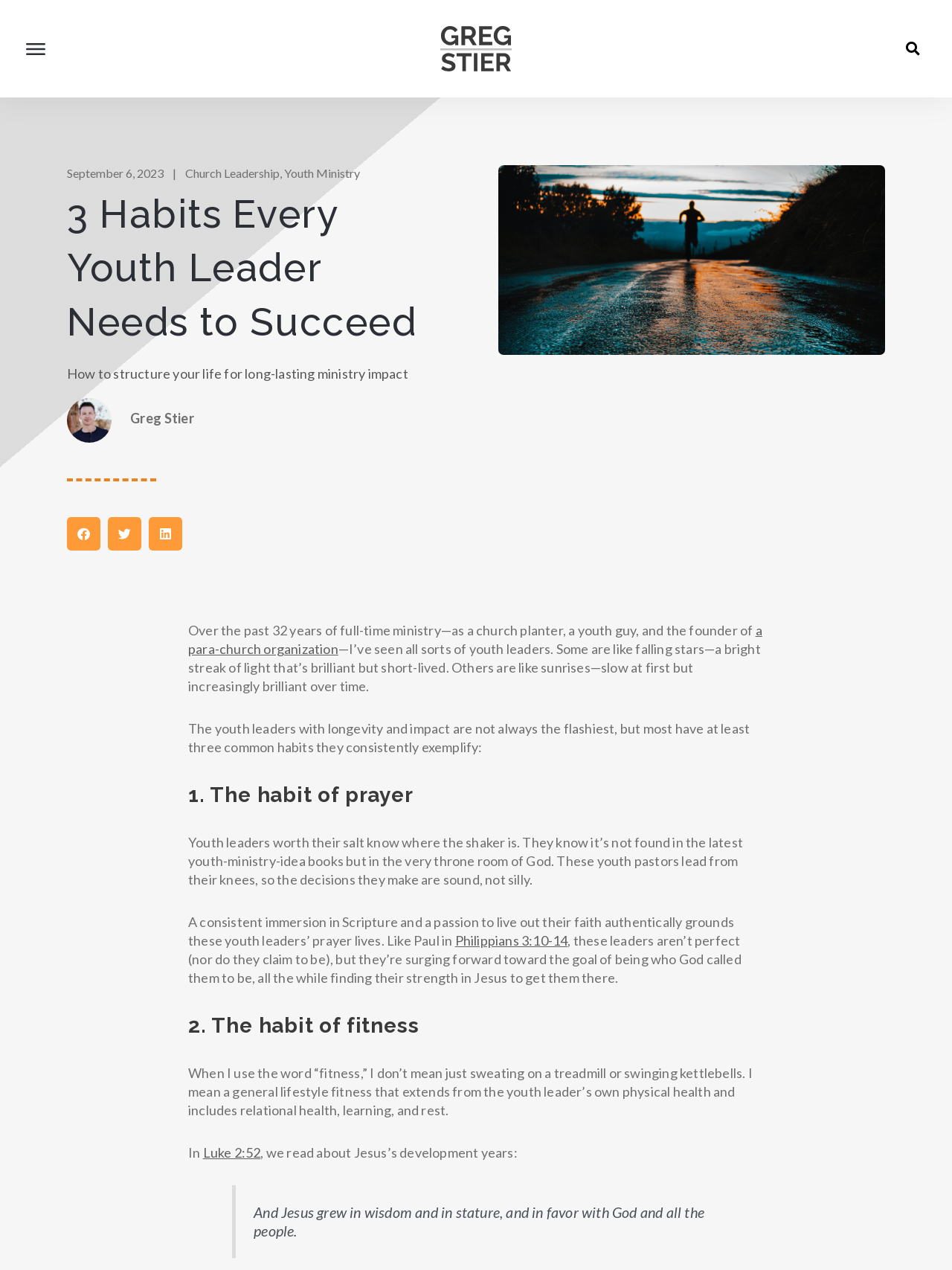Determine the bounding box for the described UI element: "Luke 2:52".

[0.213, 0.901, 0.274, 0.914]